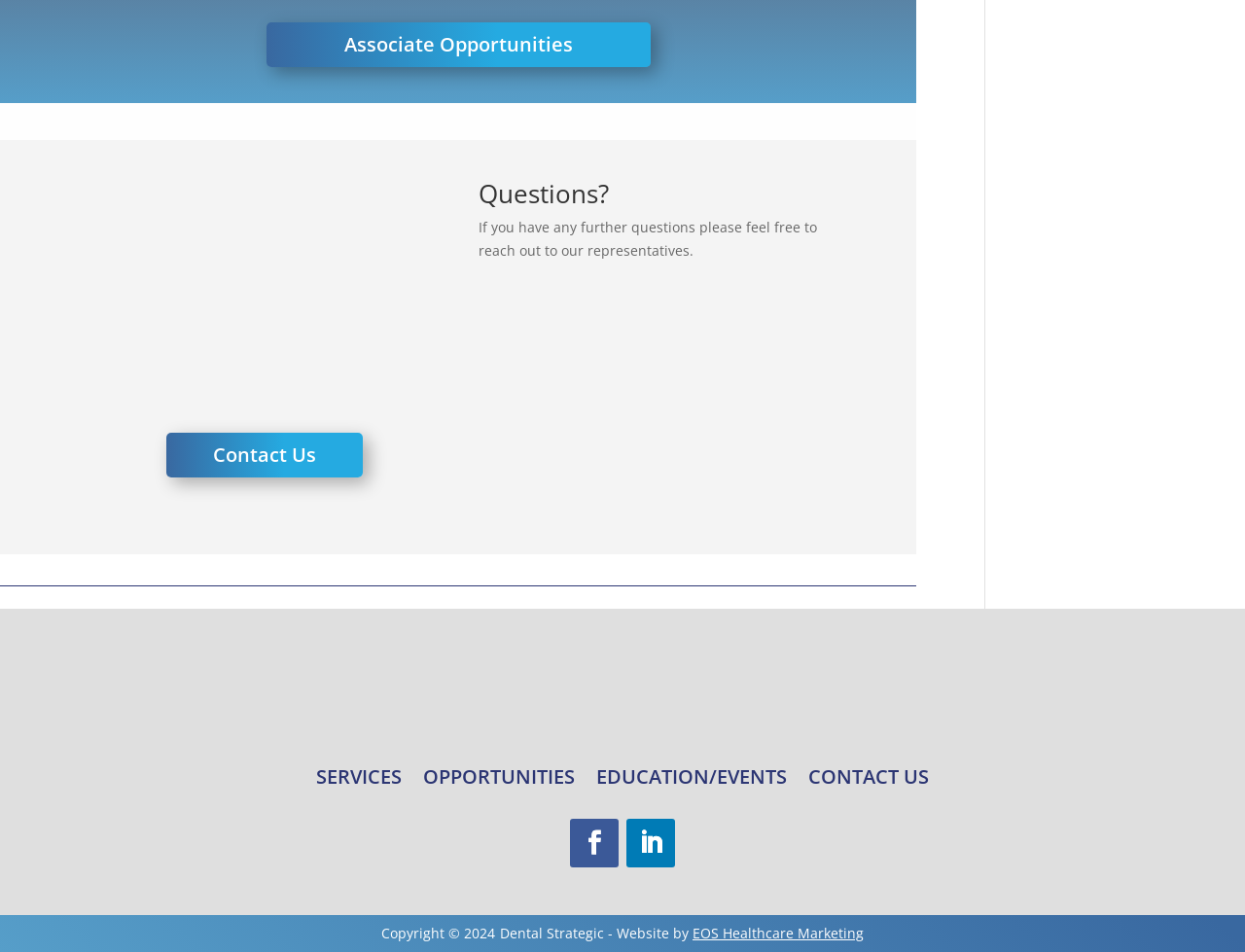Please locate the bounding box coordinates of the element's region that needs to be clicked to follow the instruction: "Click Associate Opportunities". The bounding box coordinates should be provided as four float numbers between 0 and 1, i.e., [left, top, right, bottom].

[0.214, 0.023, 0.522, 0.07]